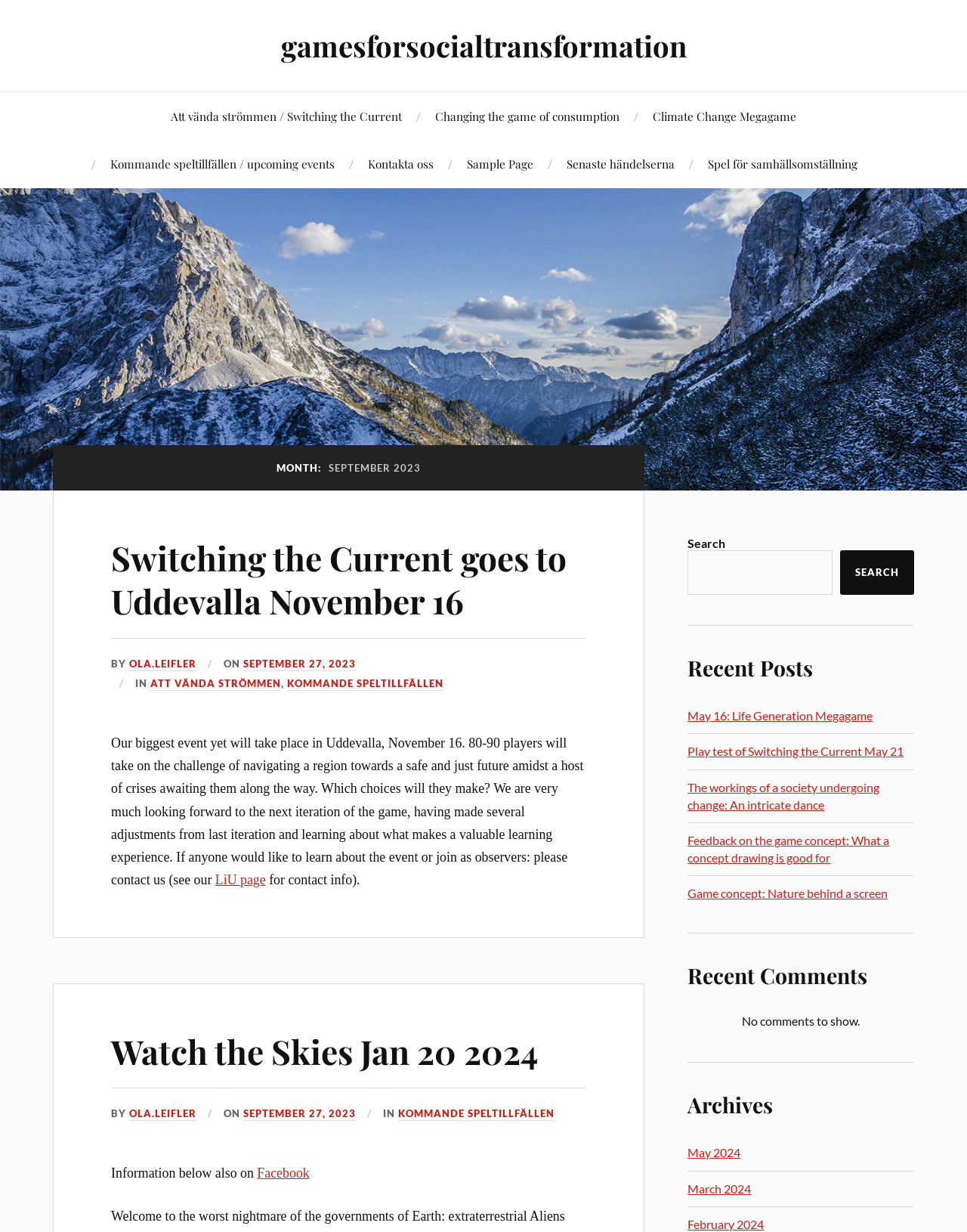Determine the bounding box coordinates of the clickable area required to perform the following instruction: "Search". The coordinates should be represented as four float numbers between 0 and 1: [left, top, right, bottom].

None